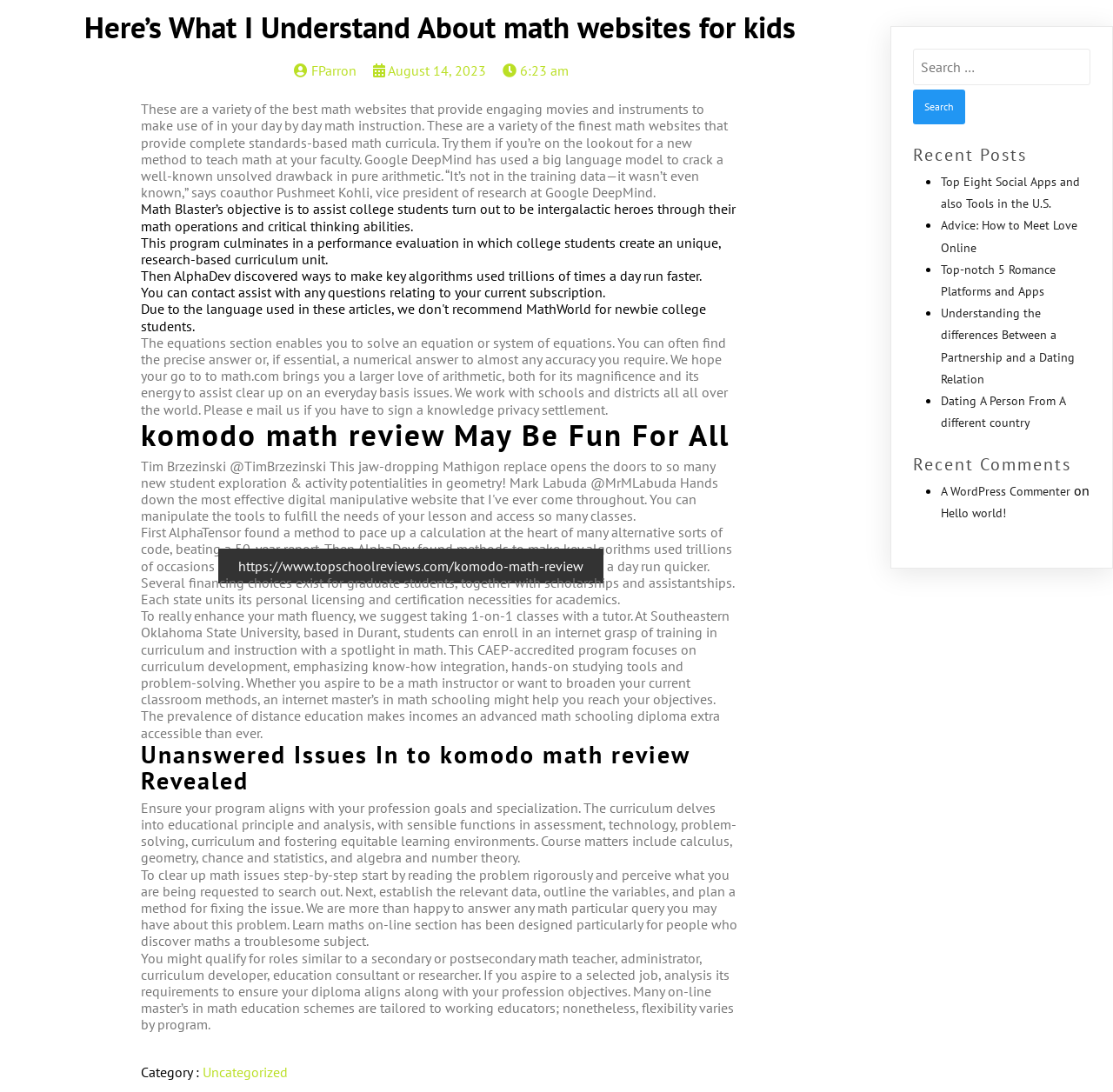Provide a thorough description of the webpage you see.

This webpage is about math websites for kids, specifically discussing various online resources that provide engaging math lessons and tools for teachers. At the top of the page, there are three links: "FParron", "August 14, 2023", and "6:23 am", which appear to be related to the author or publication date of the article.

Below these links, there is a brief introduction to the topic, explaining that the webpage will discuss various math websites that offer complete standards-based math curricula and engaging math activities for students. The introduction also mentions a recent breakthrough in pure arithmetic achieved by Google DeepMind.

The main content of the webpage is divided into several sections, each discussing a different math website or resource. These sections include descriptions of the websites, their objectives, and the math activities they offer. For example, one section describes Math Blaster, a program that aims to help students become intergalactic heroes through their math operations and critical thinking abilities.

There are also several headings throughout the page, including "komodo math review May Be Fun For All" and "Unanswered Issues In to komodo math review Revealed", which suggest that the webpage is reviewing or discussing a specific math website or resource called Komodo Math.

On the right-hand side of the page, there is a search bar with a button labeled "Search" and a heading "Recent Posts" that lists several links to other articles on the website. Below the search bar, there is a list of recent comments on the website, including links to the comments and the names of the commenters.

At the very bottom of the page, there is a category label "Uncategorized" with a link to the category page.